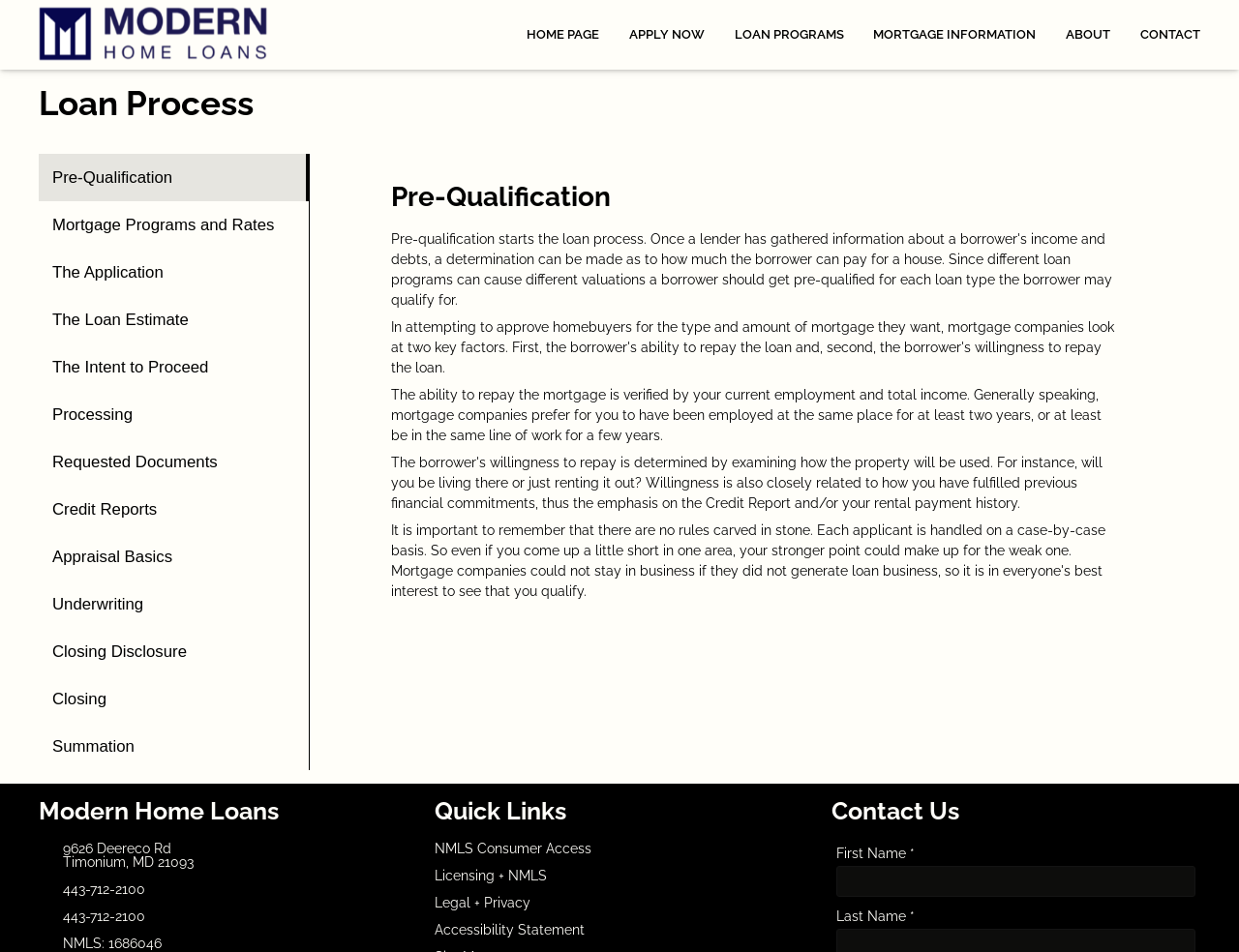What is the purpose of the 'Pre-Qualification' step?
From the image, respond with a single word or phrase.

To verify ability to repay mortgage